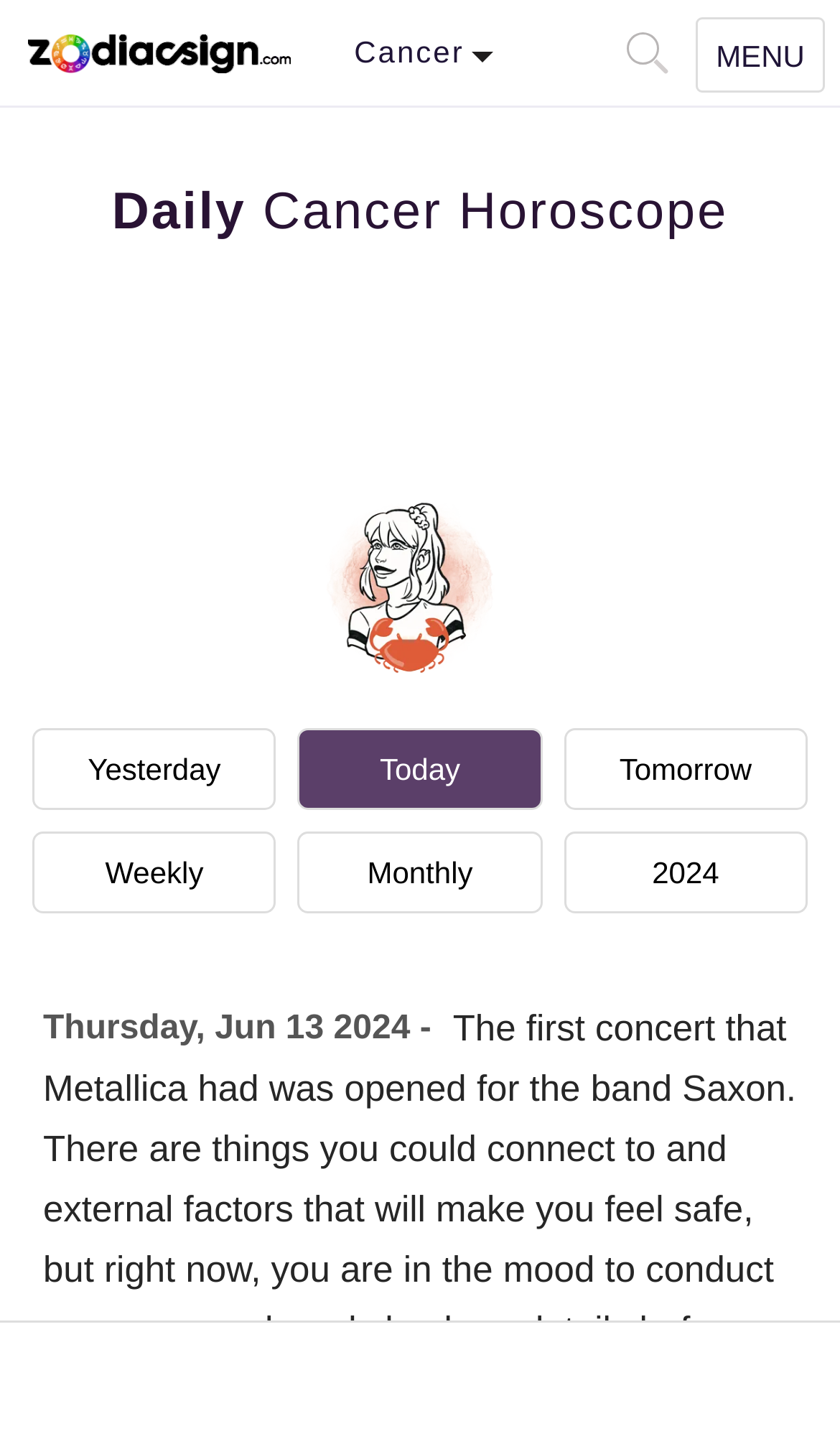Find and indicate the bounding box coordinates of the region you should select to follow the given instruction: "browse Categorias".

None